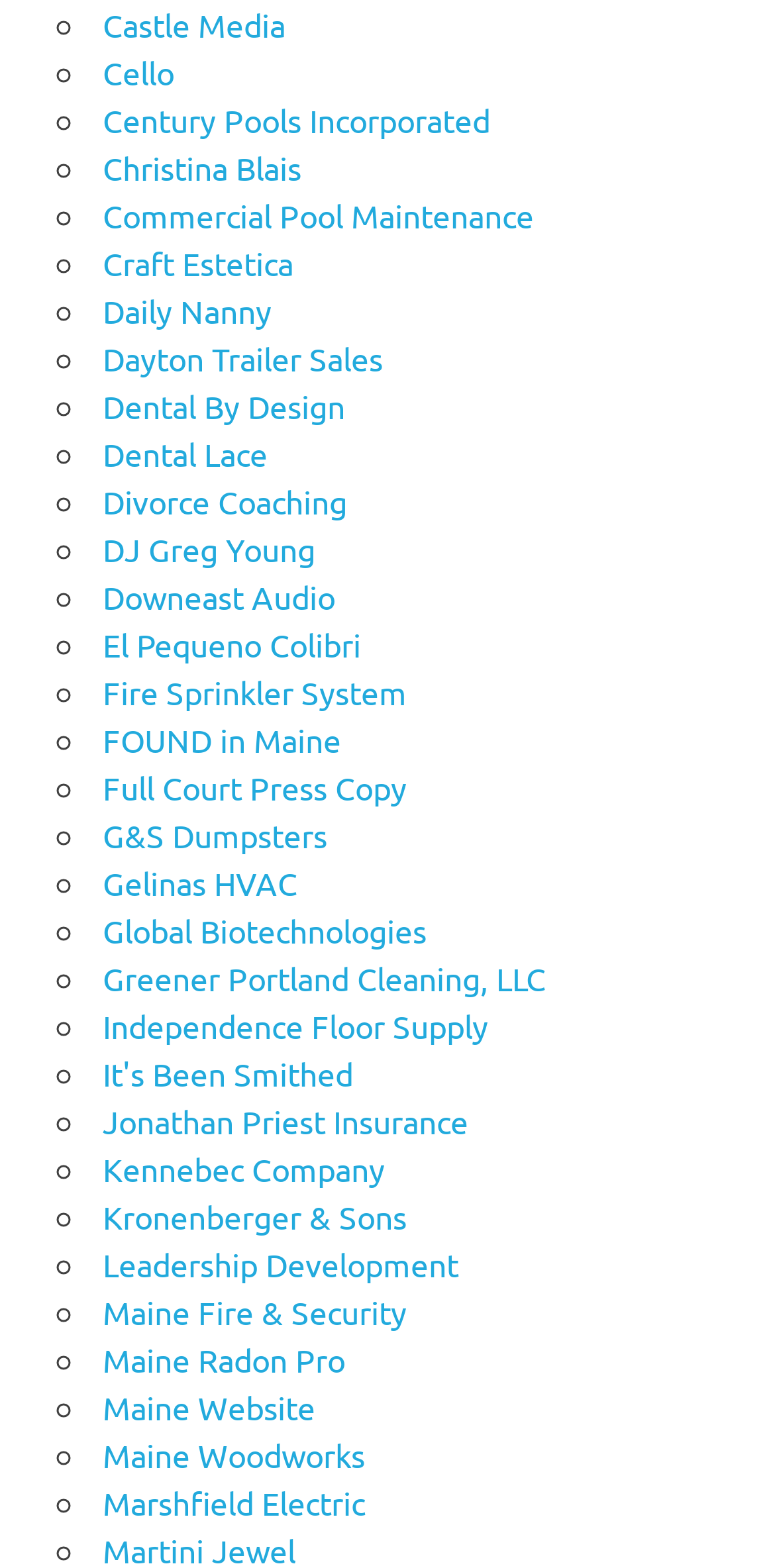Locate the bounding box coordinates of the element's region that should be clicked to carry out the following instruction: "Explore Dental By Design". The coordinates need to be four float numbers between 0 and 1, i.e., [left, top, right, bottom].

[0.133, 0.246, 0.446, 0.271]